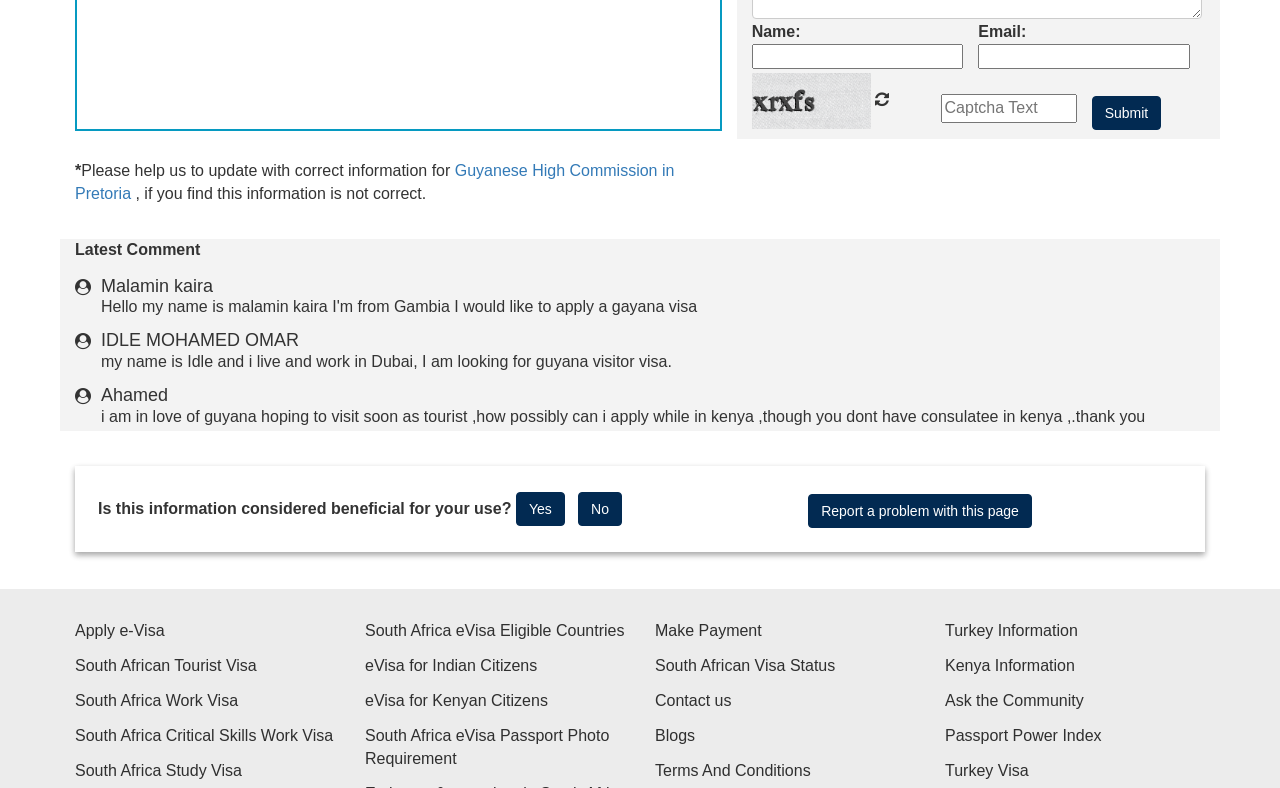What is the purpose of the Guyanese High Commission in Pretoria?
Please provide a detailed and thorough answer to the question.

Based on the webpage, it seems that the Guyanese High Commission in Pretoria is mentioned as a way to update information, suggesting that the commission is responsible for providing accurate information, and users can help update this information.